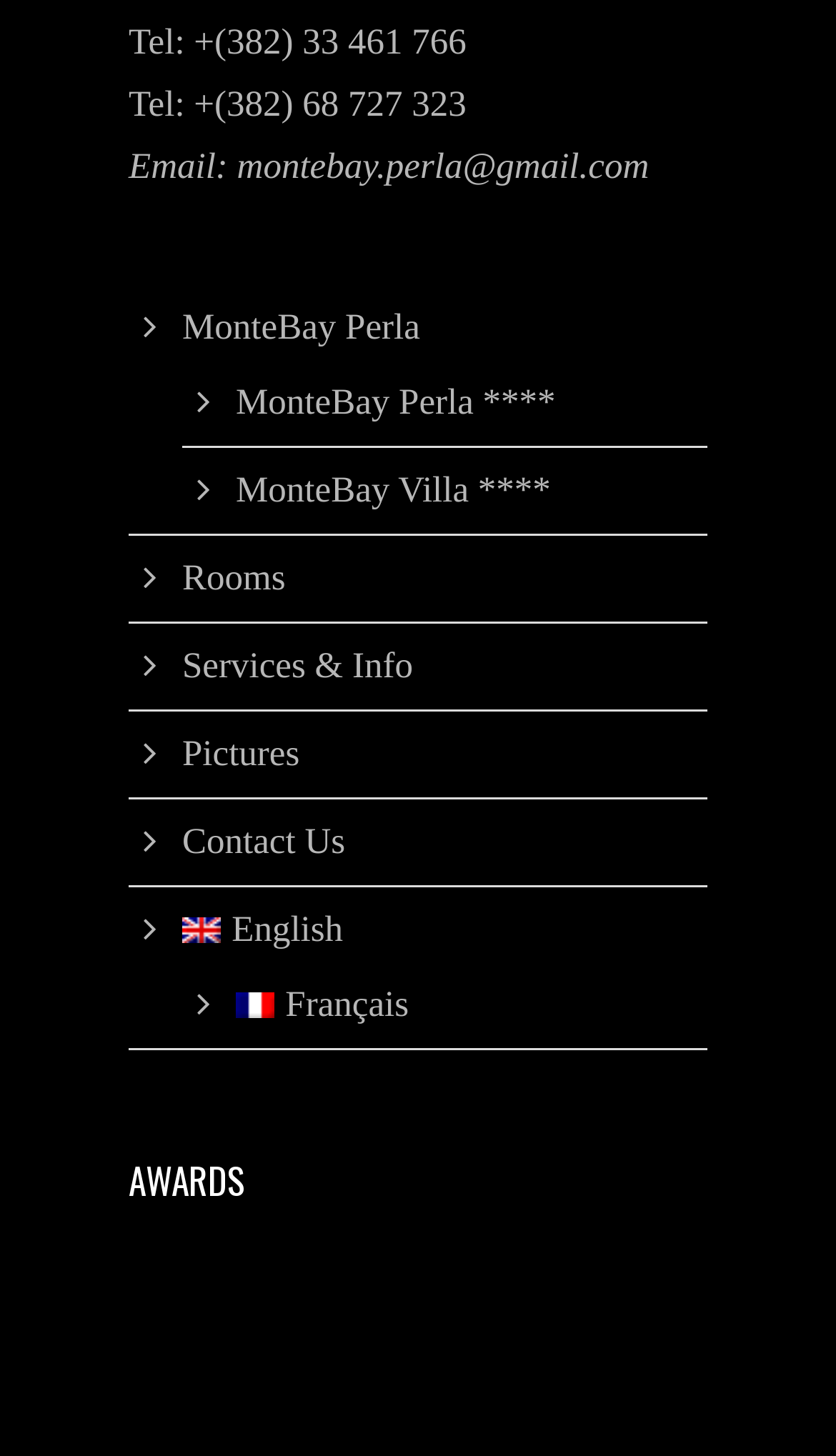Determine the bounding box coordinates (top-left x, top-left y, bottom-right x, bottom-right y) of the UI element described in the following text: MonteBay Villa ****

[0.282, 0.322, 0.659, 0.35]